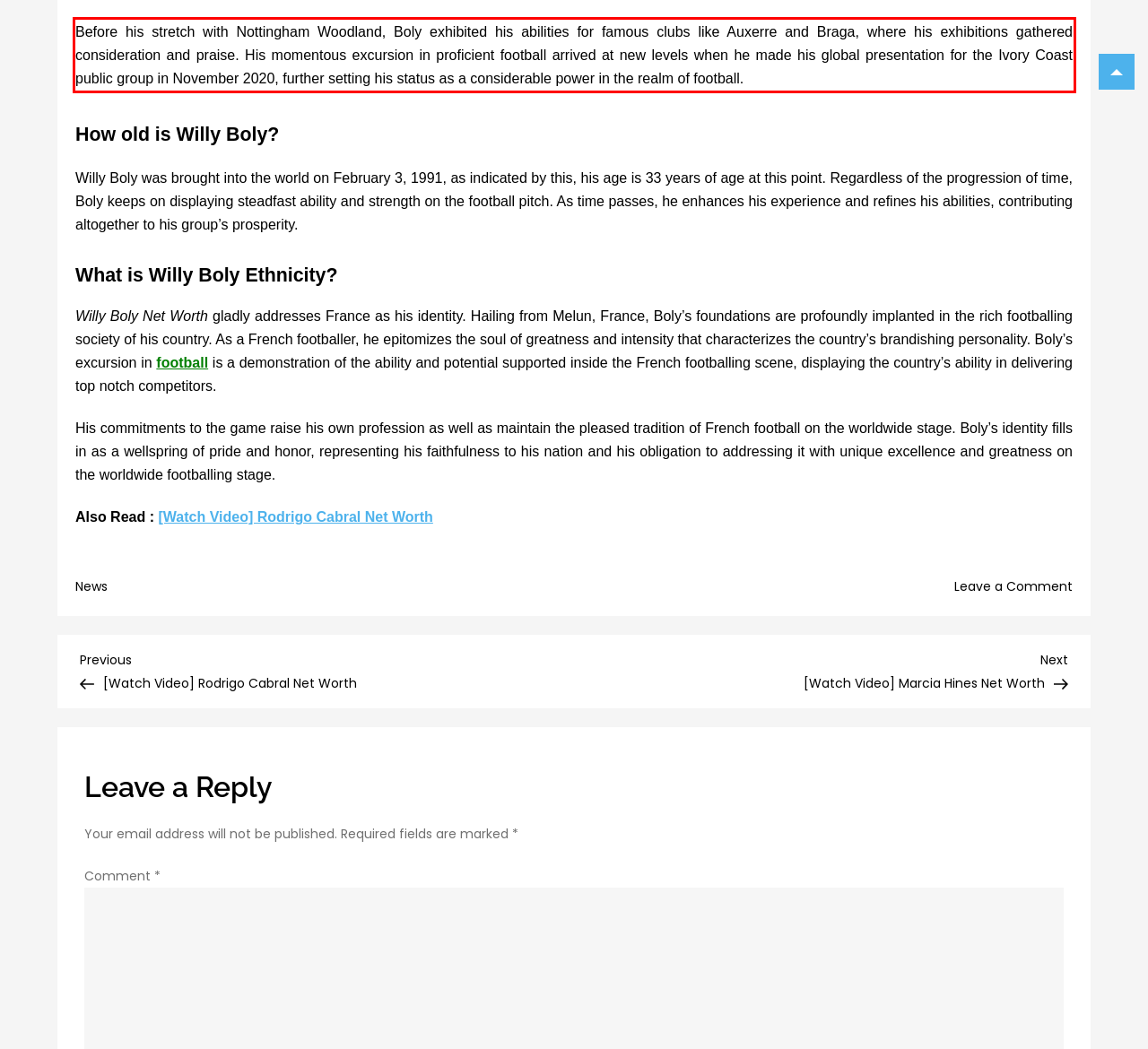Extract and provide the text found inside the red rectangle in the screenshot of the webpage.

Before his stretch with Nottingham Woodland, Boly exhibited his abilities for famous clubs like Auxerre and Braga, where his exhibitions gathered consideration and praise. His momentous excursion in proficient football arrived at new levels when he made his global presentation for the Ivory Coast public group in November 2020, further setting his status as a considerable power in the realm of football.